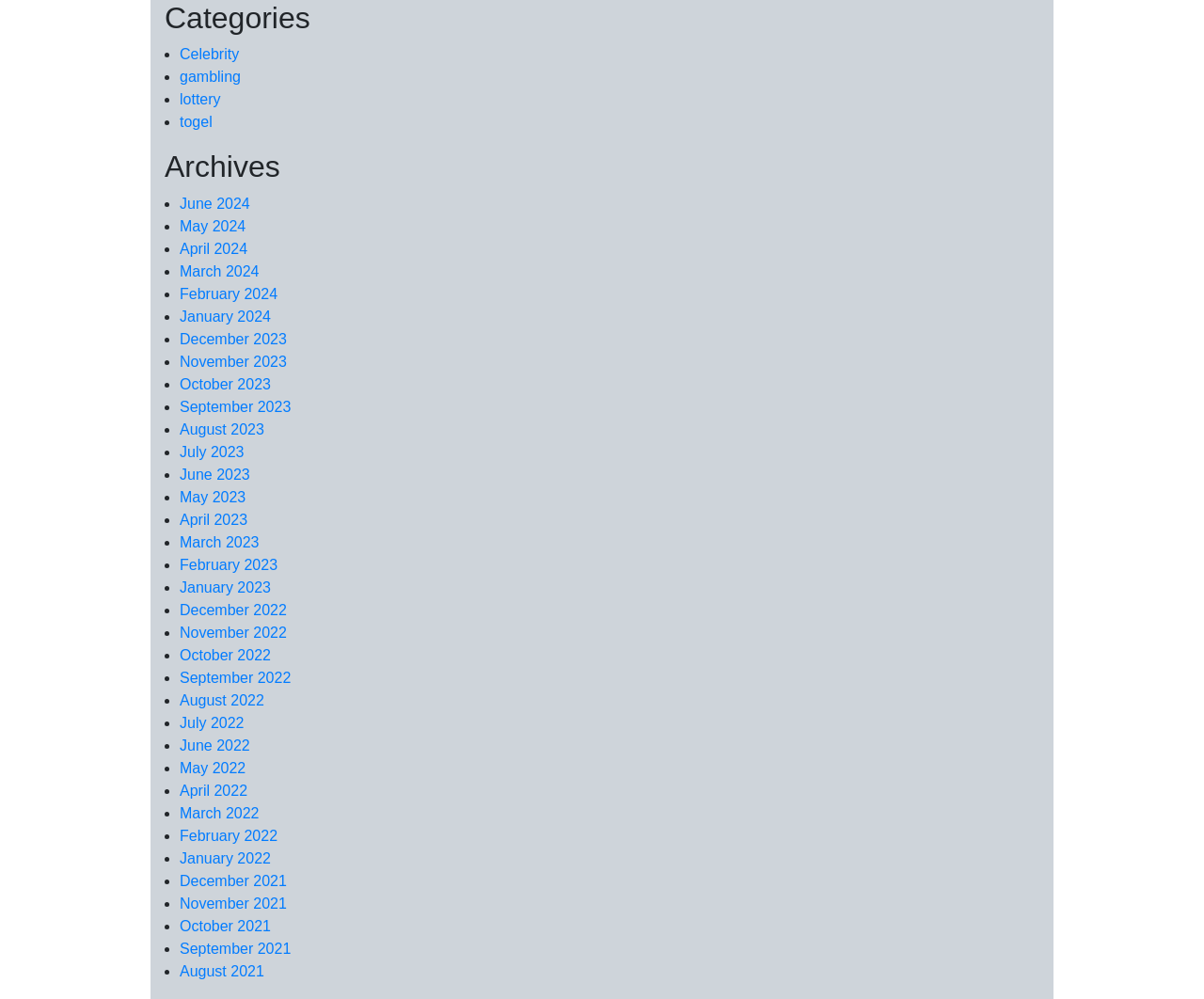Determine and generate the text content of the webpage's headline.

BEST CELEBRITY DIRTY TALK FOR MODERN COUPLES